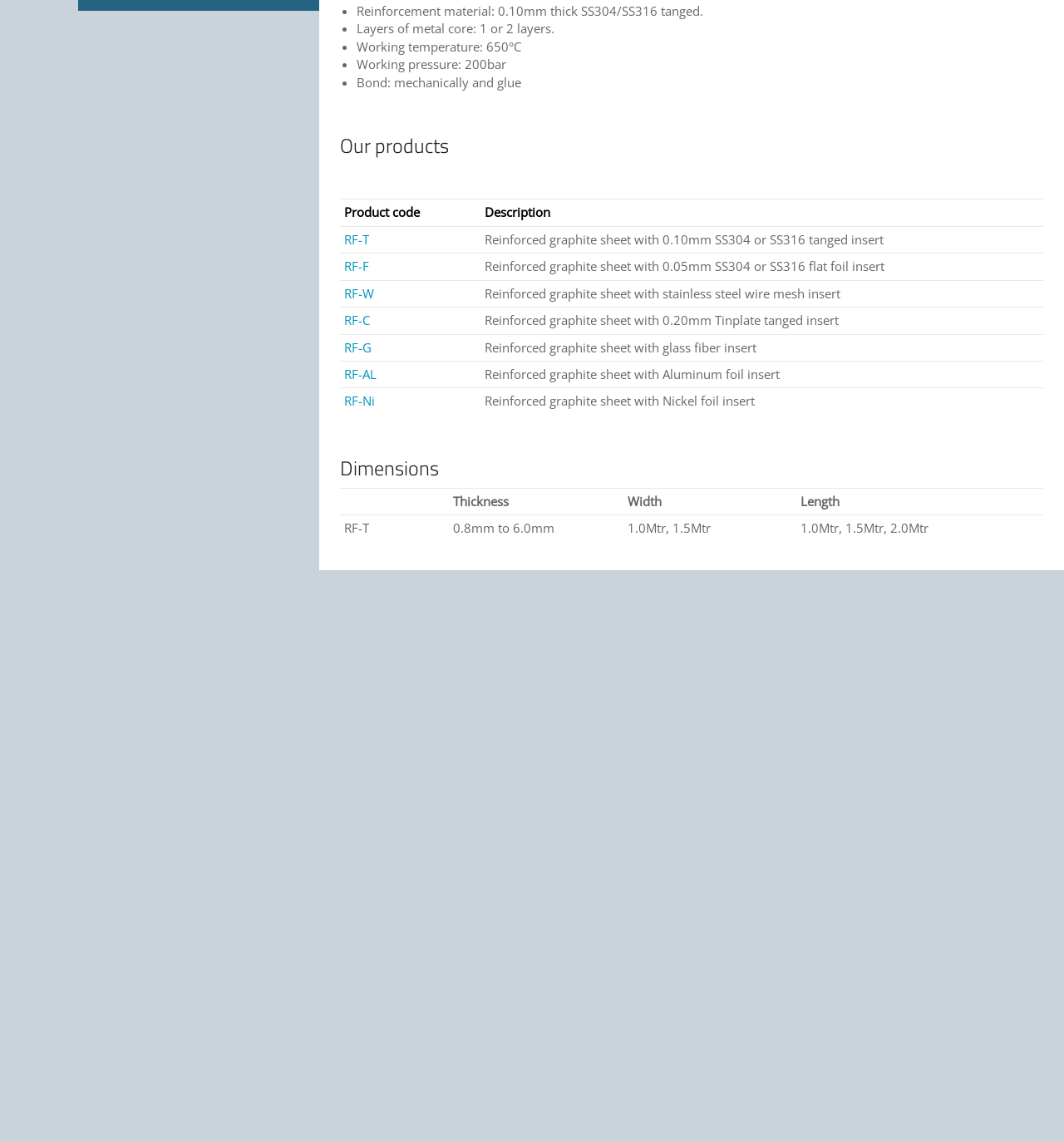Provide the bounding box coordinates of the HTML element described as: "sales@jxseal.cn". The bounding box coordinates should be four float numbers between 0 and 1, i.e., [left, top, right, bottom].

[0.795, 0.201, 0.878, 0.215]